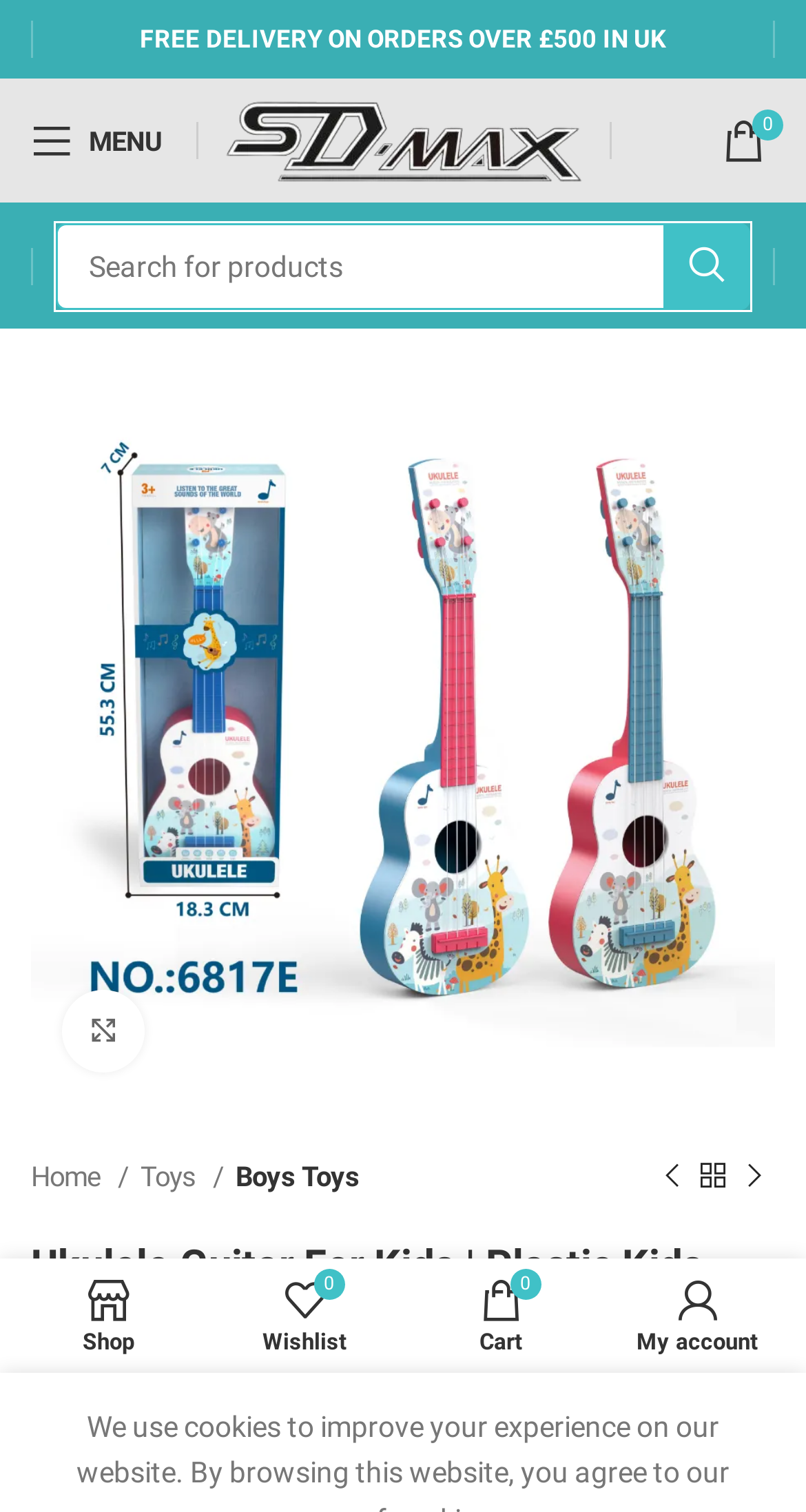Locate the bounding box coordinates of the clickable element to fulfill the following instruction: "Go to previous product". Provide the coordinates as four float numbers between 0 and 1 in the format [left, top, right, bottom].

[0.808, 0.765, 0.859, 0.792]